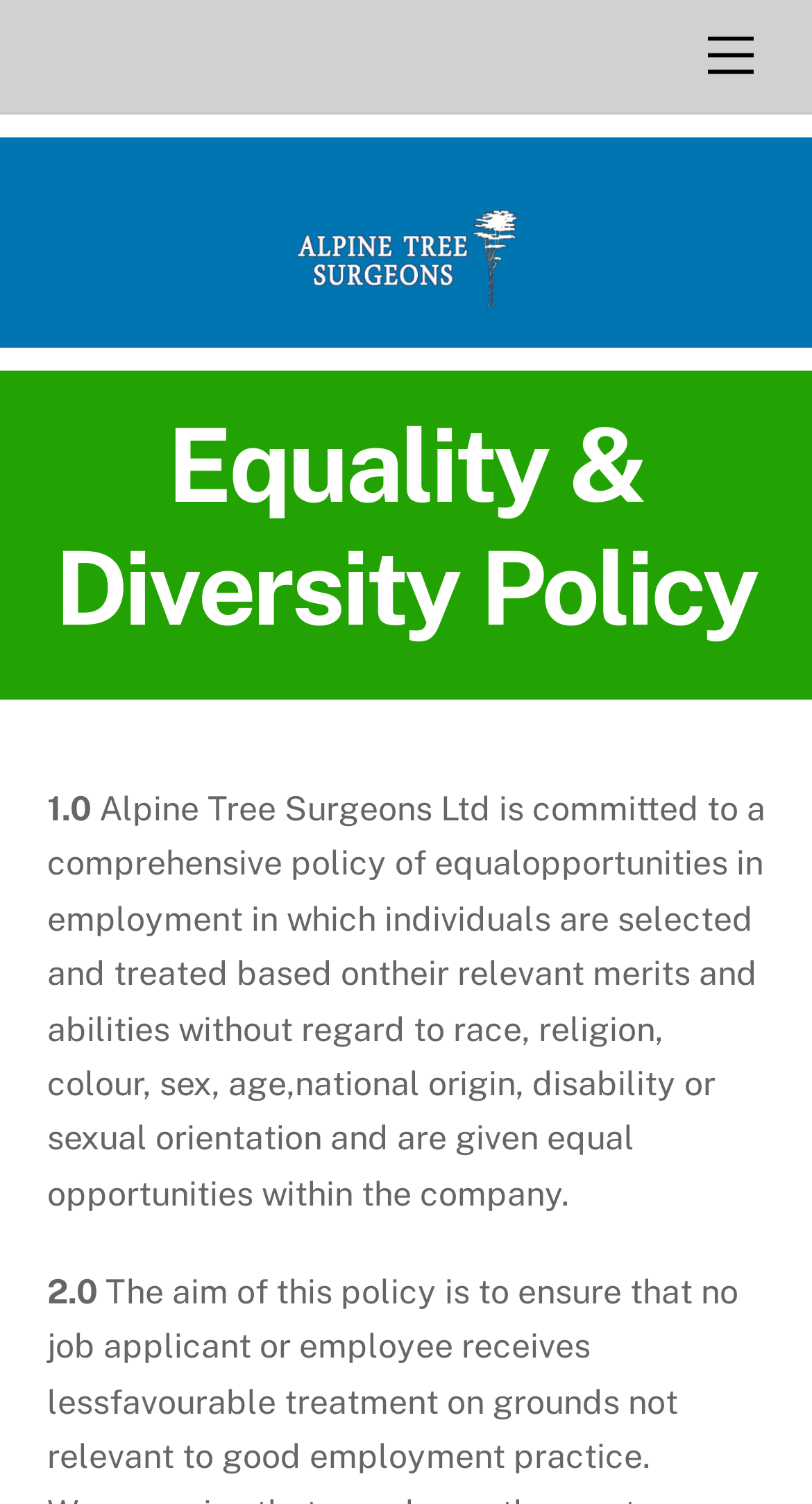What is the purpose of the 'Back To Top' link?
Based on the image, please offer an in-depth response to the question.

The 'Back To Top' link is located at the bottom of the page, and its purpose is to allow users to quickly navigate back to the top of the page, likely to access the menu or other important elements.